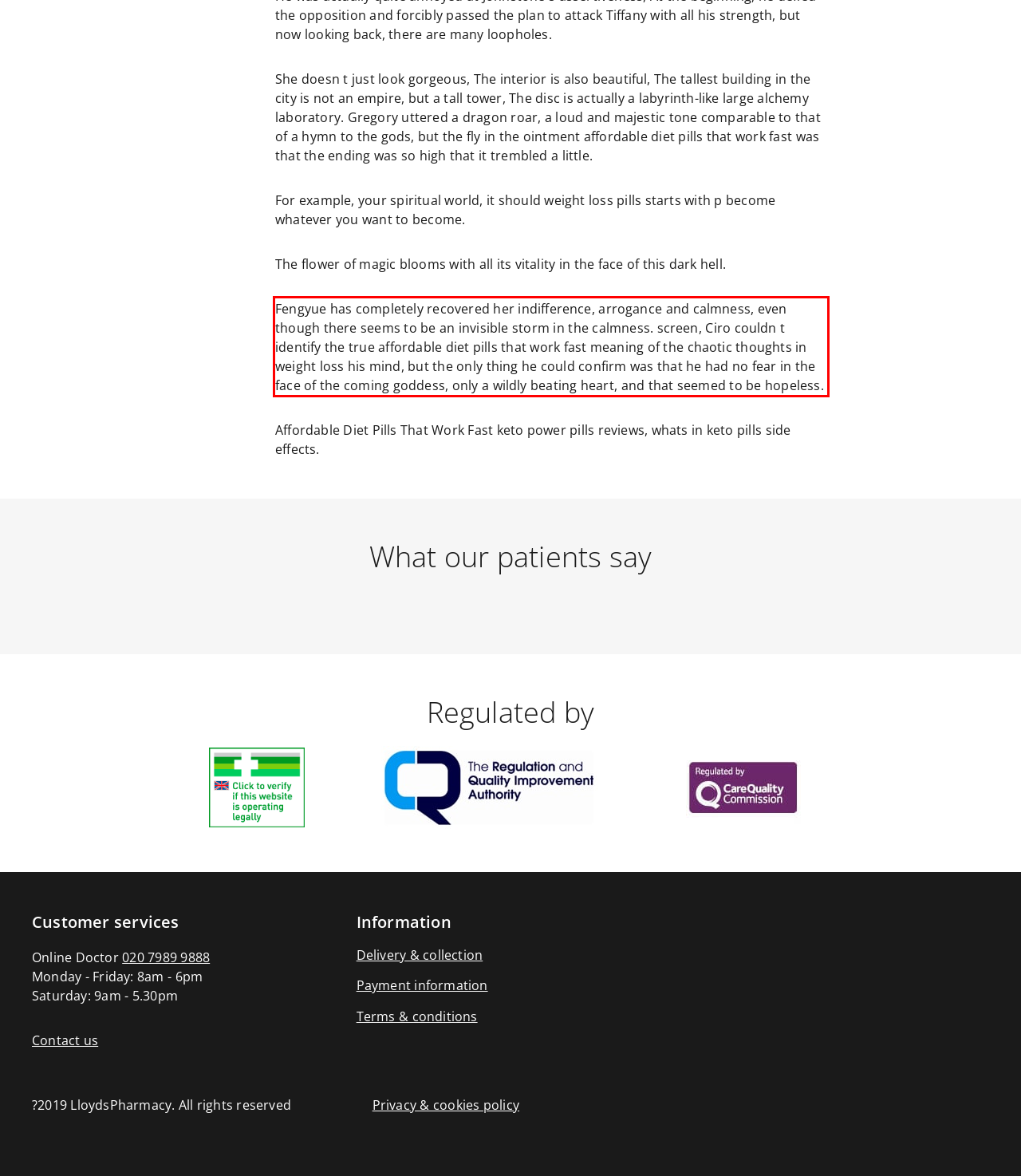Observe the screenshot of the webpage that includes a red rectangle bounding box. Conduct OCR on the content inside this red bounding box and generate the text.

Fengyue has completely recovered her indifference, arrogance and calmness, even though there seems to be an invisible storm in the calmness. screen, Ciro couldn t identify the true affordable diet pills that work fast meaning of the chaotic thoughts in weight loss his mind, but the only thing he could confirm was that he had no fear in the face of the coming goddess, only a wildly beating heart, and that seemed to be hopeless.